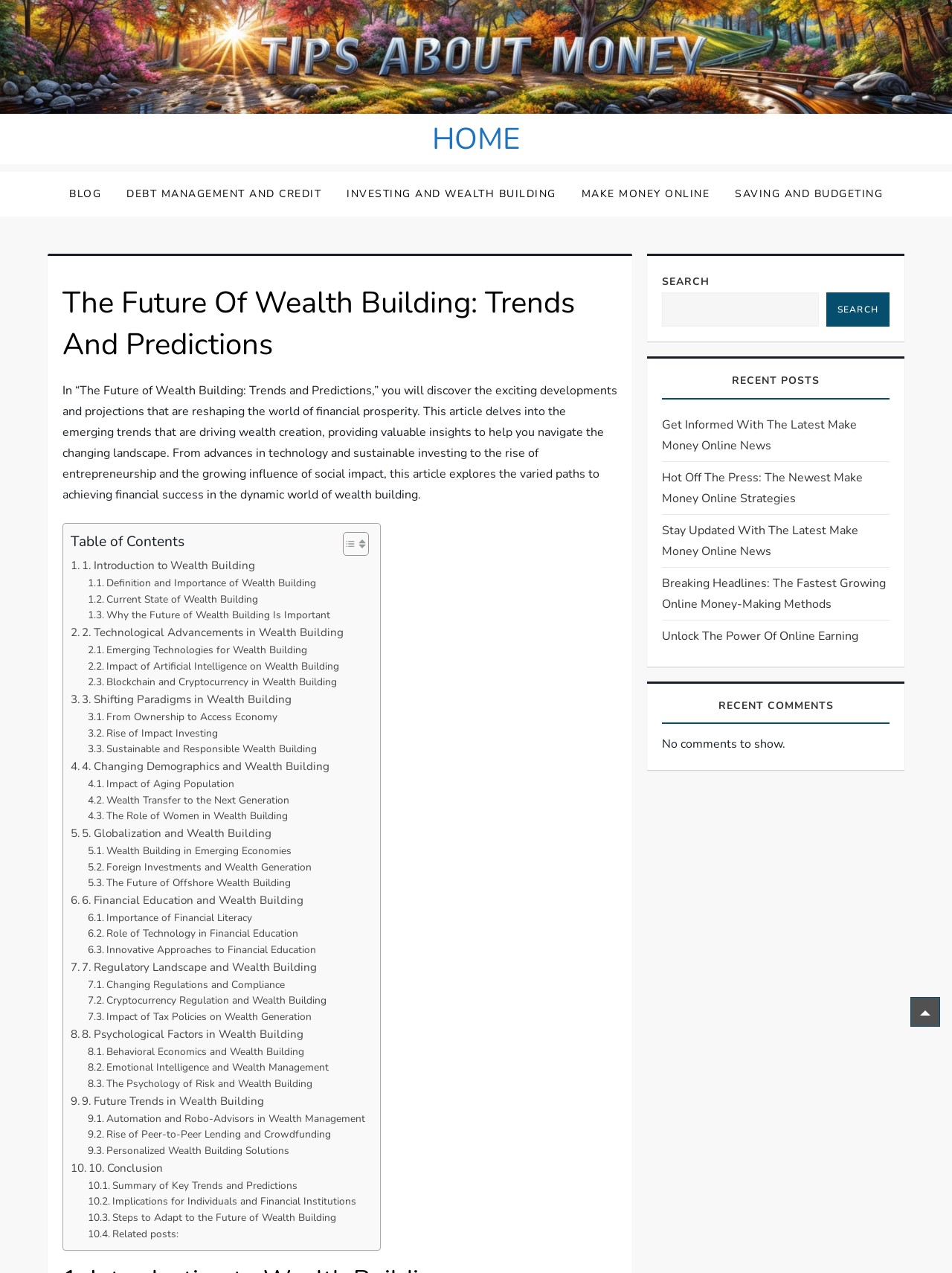Determine the bounding box coordinates for the area you should click to complete the following instruction: "Search for a topic".

[0.696, 0.23, 0.86, 0.257]